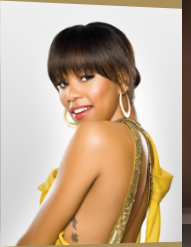Generate an in-depth description of the image.

This vibrant image features a young woman with a chic hairstyle, showcasing a stylish and confident look. She sports a bright yellow dress that elegantly drapes across her shoulder, highlighting her graceful silhouette. The open neckline of the dress adds a touch of glamour, complemented by her bold makeup, which includes striking red lipstick that enhances her radiant smile. The backdrop is simple and light, ensuring that she remains the focal point of the image. This woman's poised expression and captivating presence reflect a charismatic personality. She is linked to LeToya Luckett, a renowned figure in the music industry, known for her work as a singer and actress, further emphasizing her star quality.